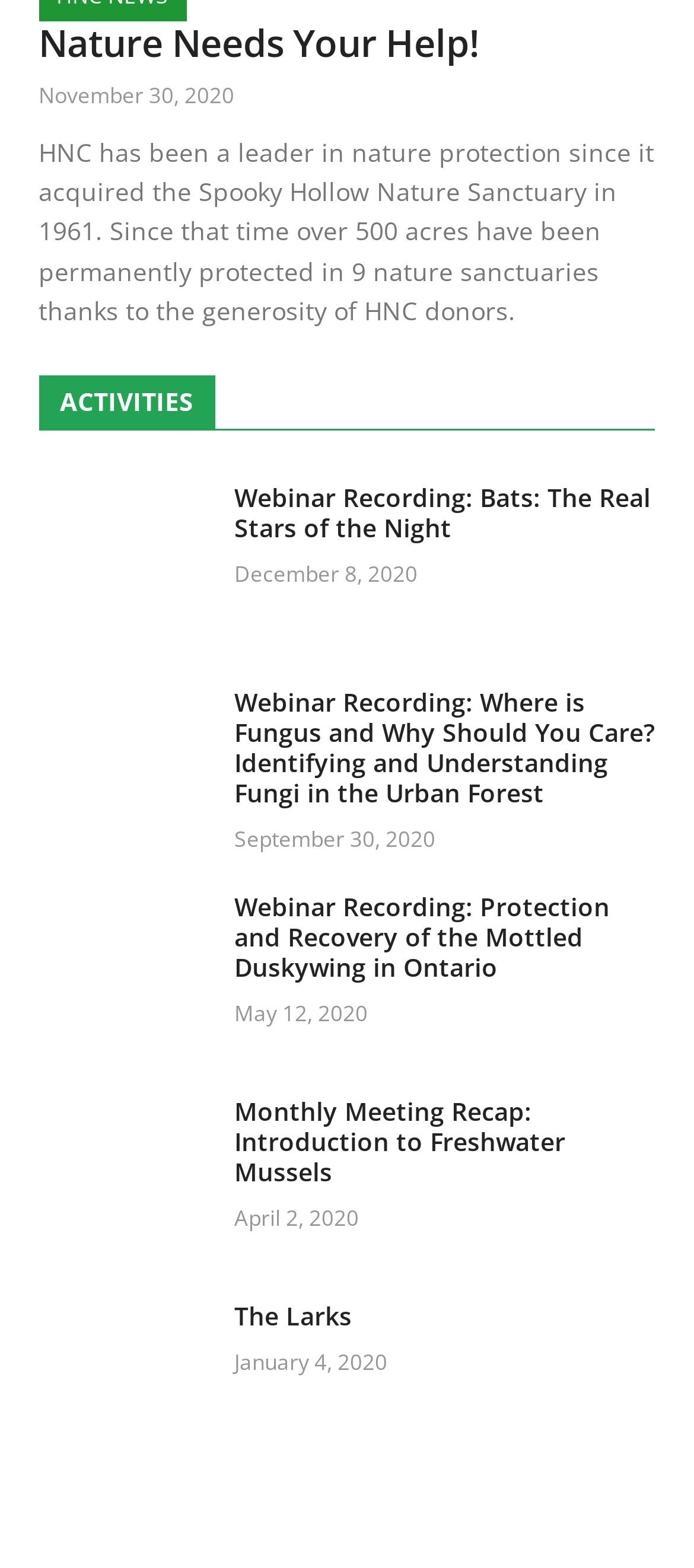Please identify the bounding box coordinates of the clickable region that I should interact with to perform the following instruction: "View the 'Webinar Recording: Bats: The Real Stars of the Night' page". The coordinates should be expressed as four float numbers between 0 and 1, i.e., [left, top, right, bottom].

[0.338, 0.307, 0.938, 0.347]